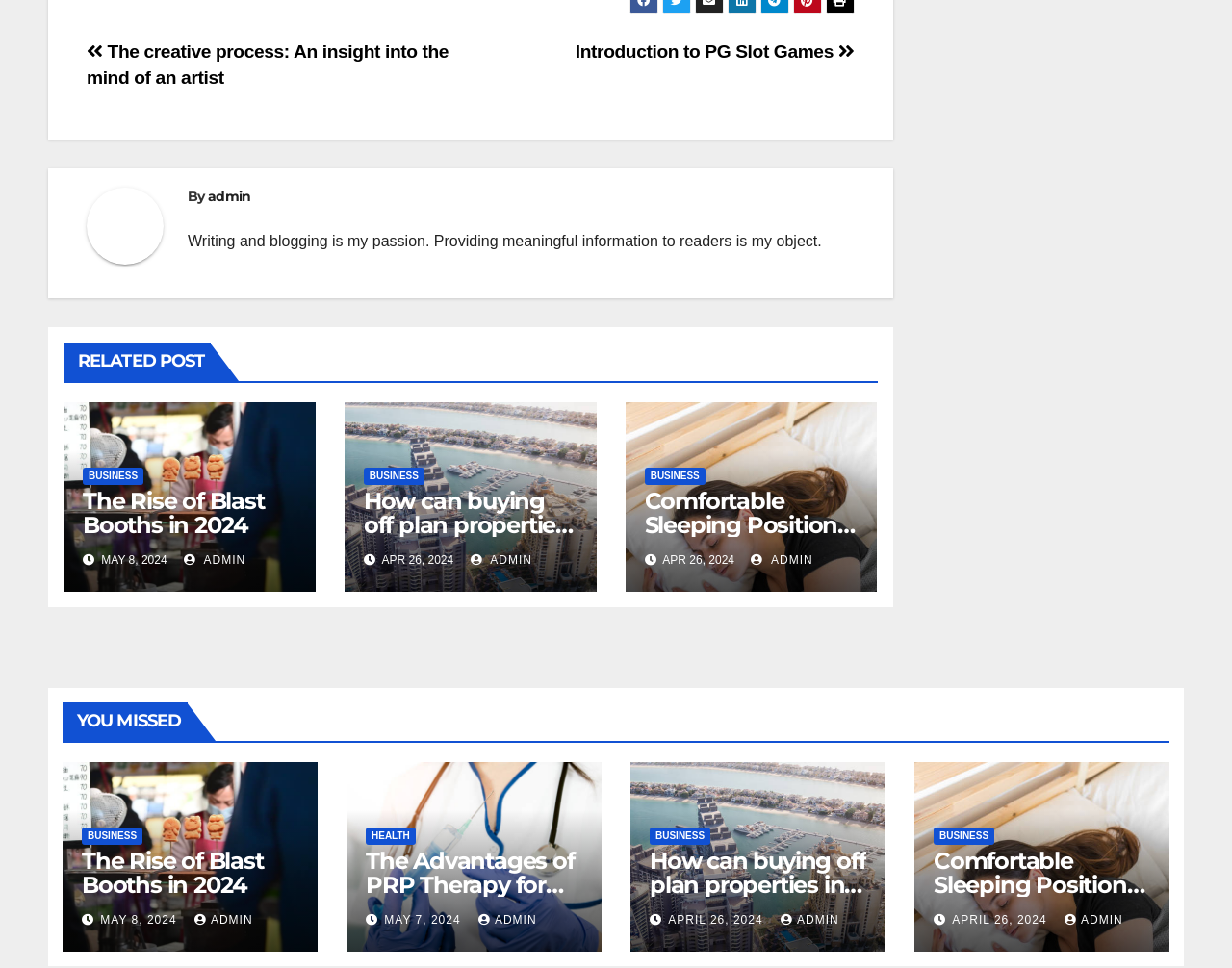Answer the question with a single word or phrase: 
How many posts are listed under the 'RELATED POST' section?

3